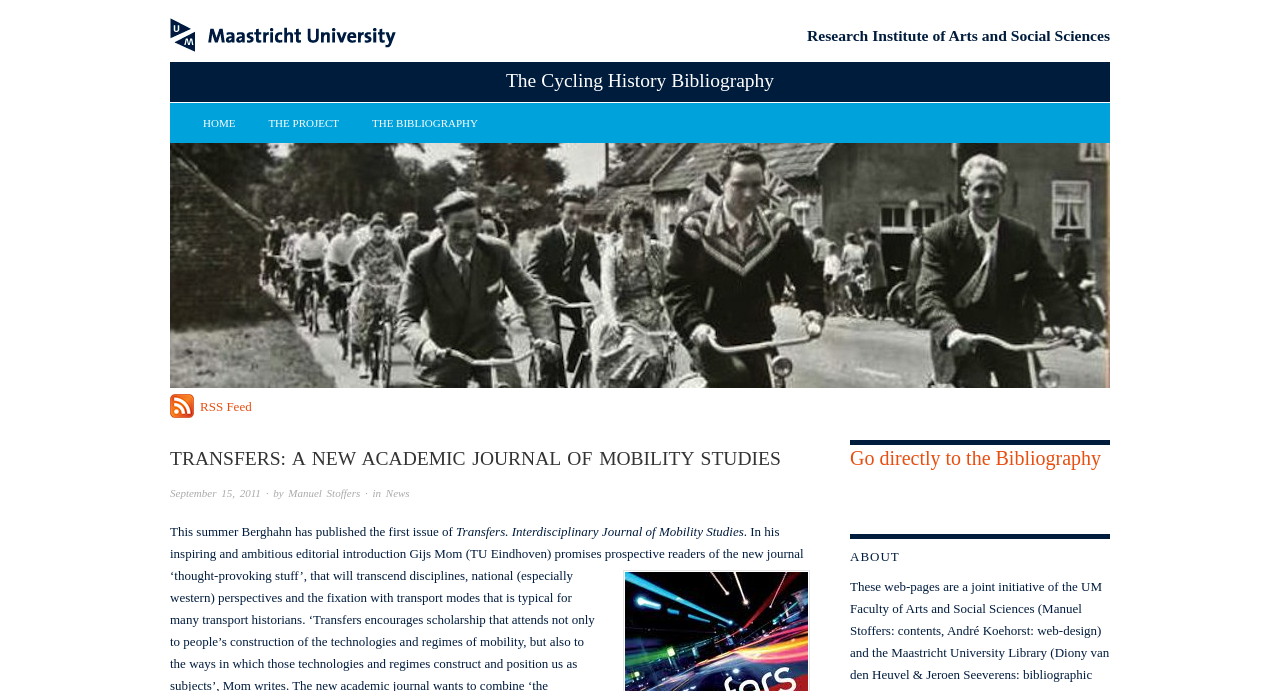Can you find the bounding box coordinates for the element to click on to achieve the instruction: "View THE BIBLIOGRAPHY"?

[0.291, 0.171, 0.373, 0.187]